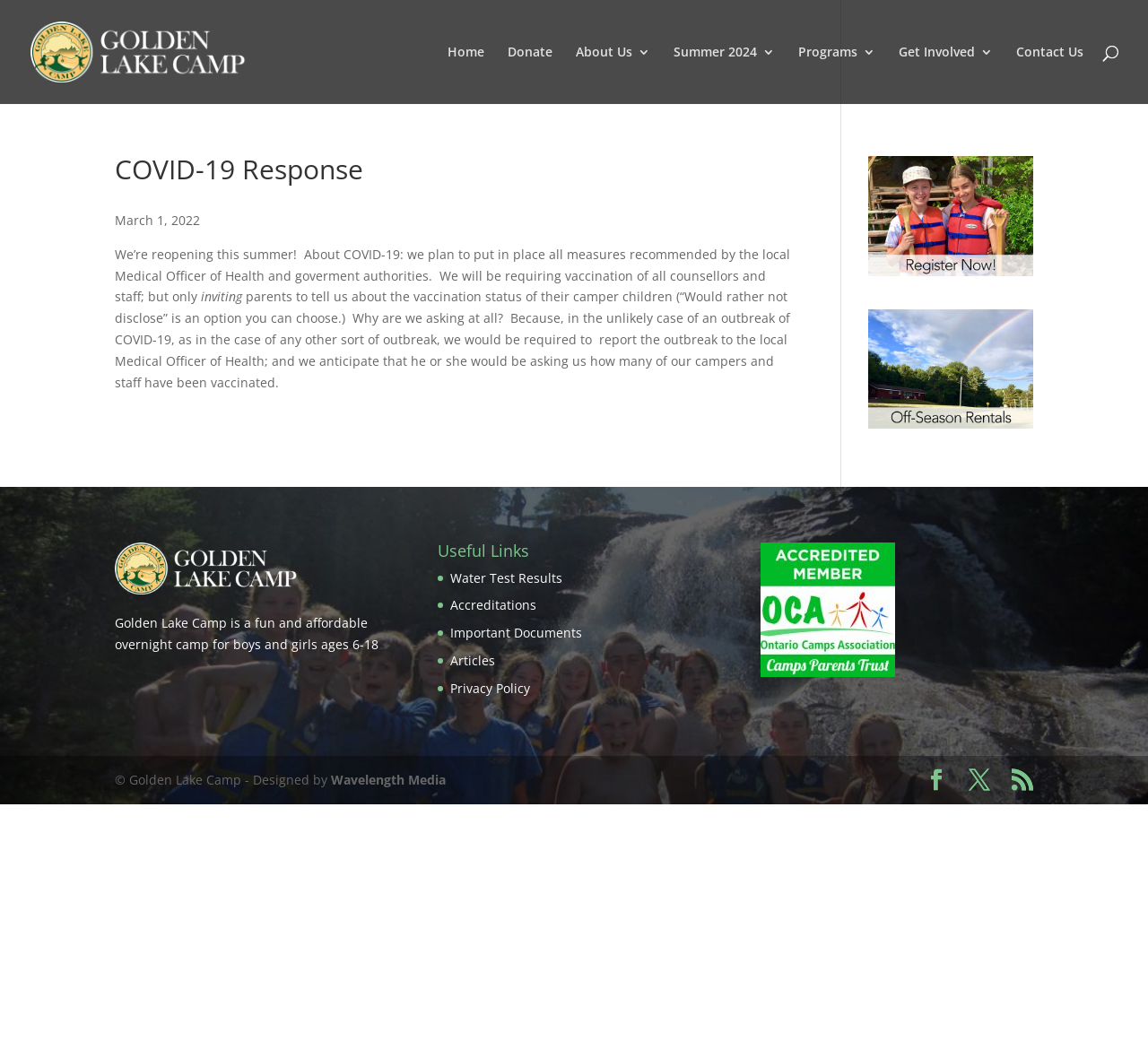Using the provided element description, identify the bounding box coordinates as (top-left x, top-left y, bottom-right x, bottom-right y). Ensure all values are between 0 and 1. Description: Programs

[0.695, 0.044, 0.762, 0.099]